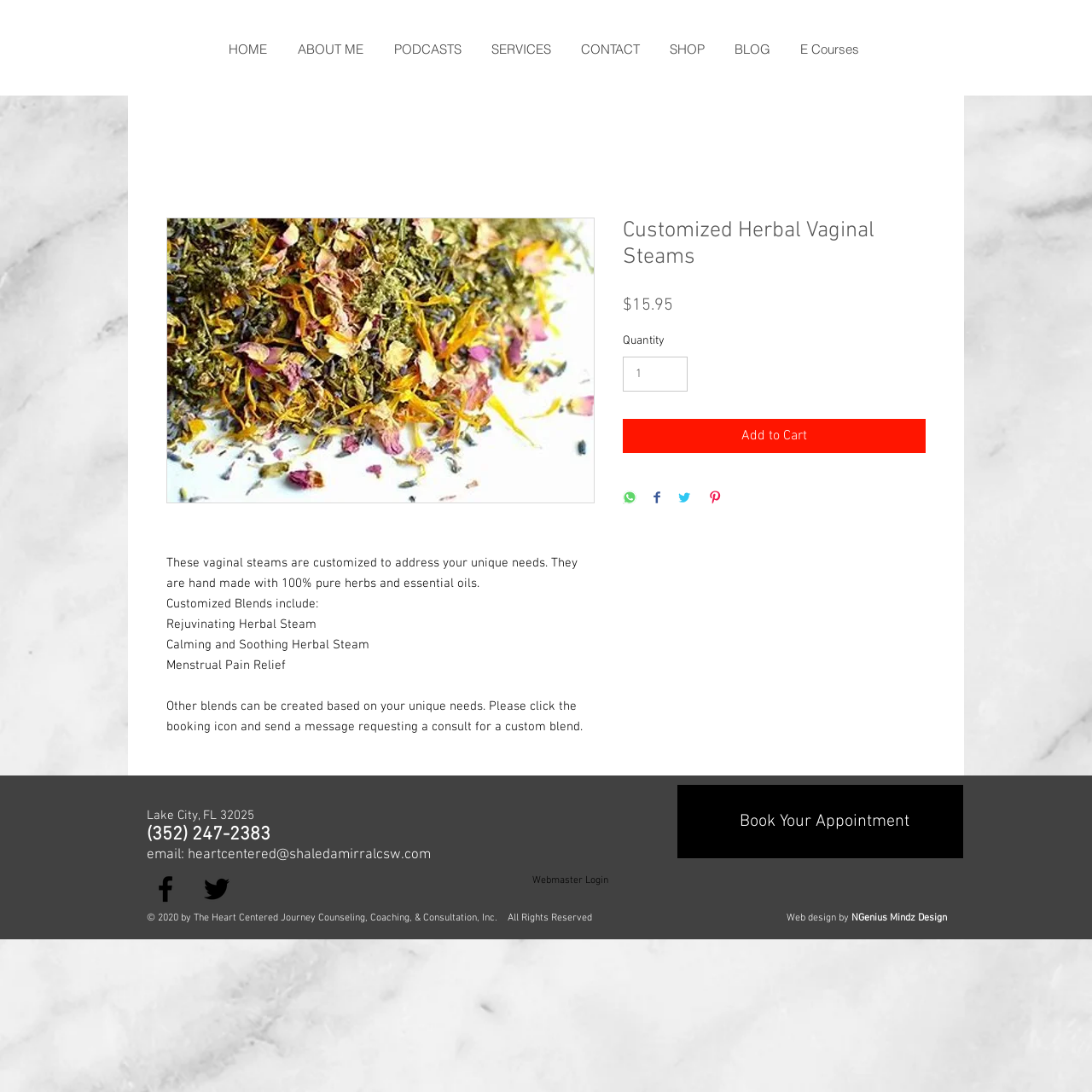What social media platforms are available for sharing?
Answer the question with a thorough and detailed explanation.

The webpage provides buttons to share the content on various social media platforms, including WhatsApp, Facebook, Twitter, and Pinterest, which are represented by their respective icons.